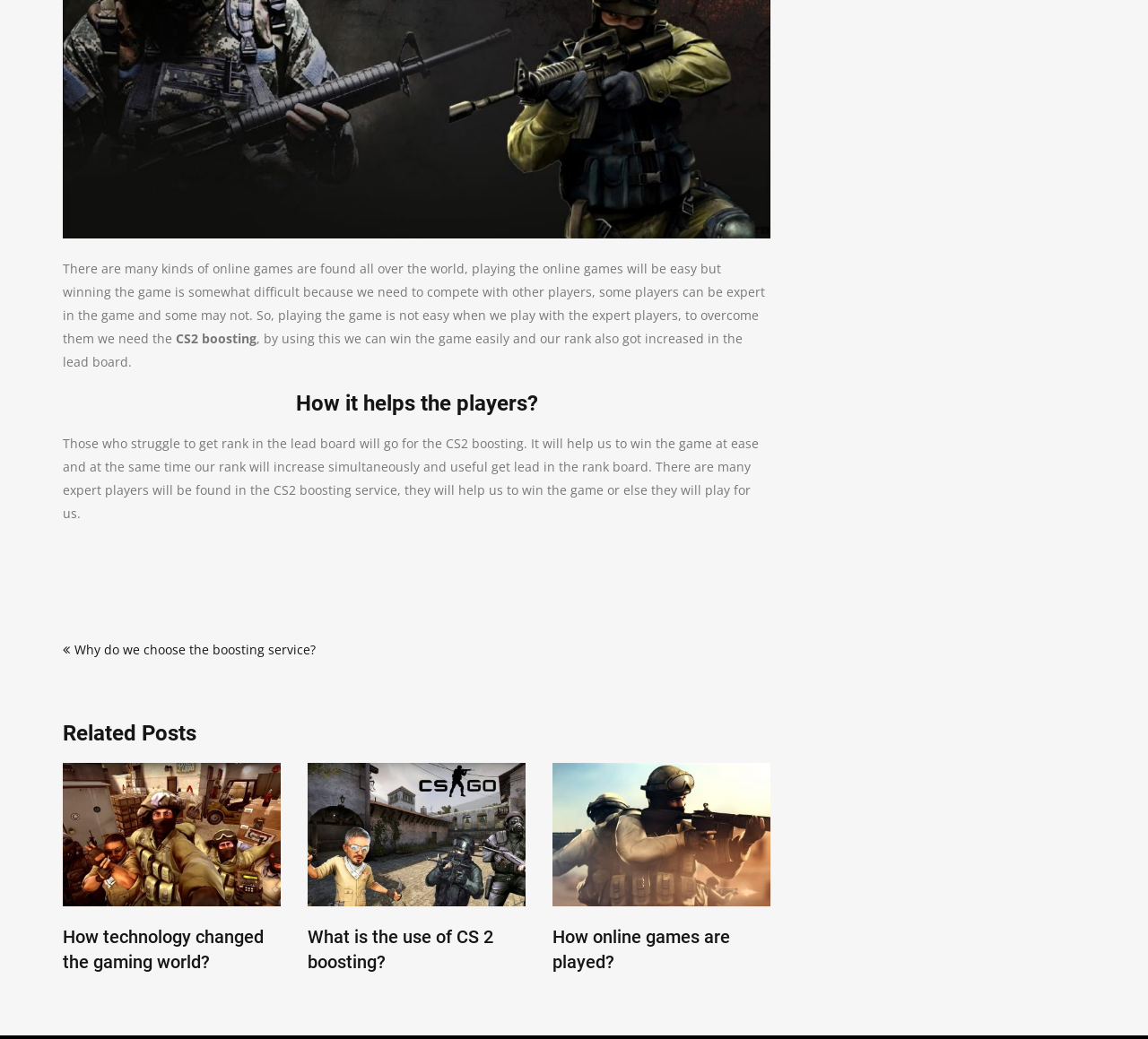Please respond to the question with a concise word or phrase:
What is the function of the 'Previous' button?

To navigate to previous posts